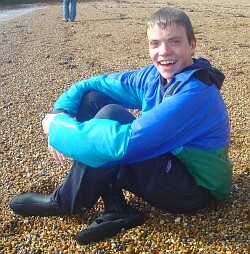Illustrate the image with a detailed and descriptive caption.

The image captures a young man sitting on a pebbly beach, exuding a joyful demeanor with a big smile on his face. He is dressed in a vibrant blue and green waterproof jacket, suggesting he is prepared for cooler weather or splashes of water. His black trousers and boots indicate he's ready for beach activities, possibly engaging in swimming or playing in the sea. In the background, a faint outline of another person can be seen, hinting at a social outing. This scene embodies the spirit of outdoor fun and sea survival swimming, emphasizing the enjoyment of being active and adventurous by the water.